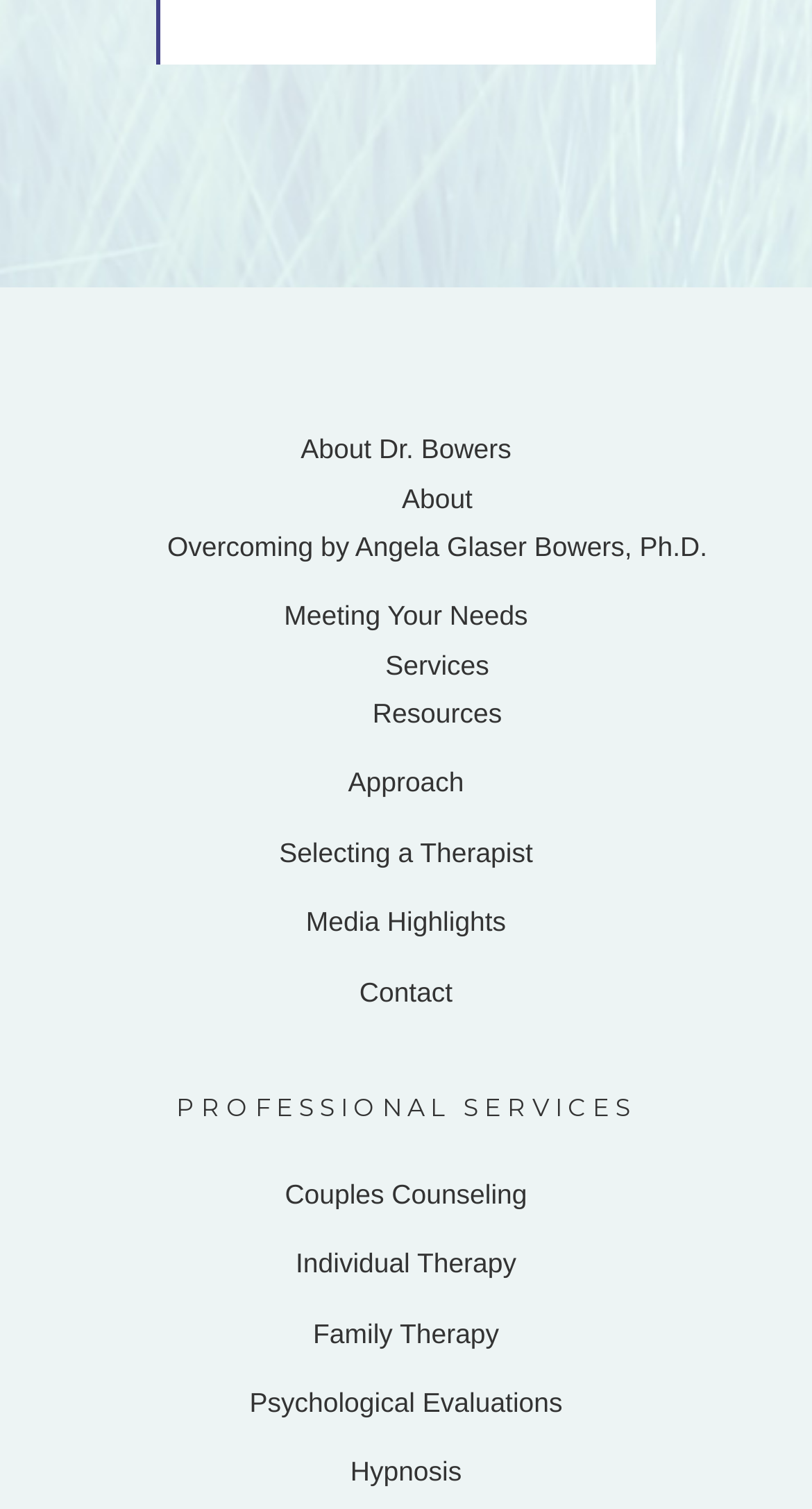Could you highlight the region that needs to be clicked to execute the instruction: "read about approach"?

[0.429, 0.508, 0.571, 0.529]